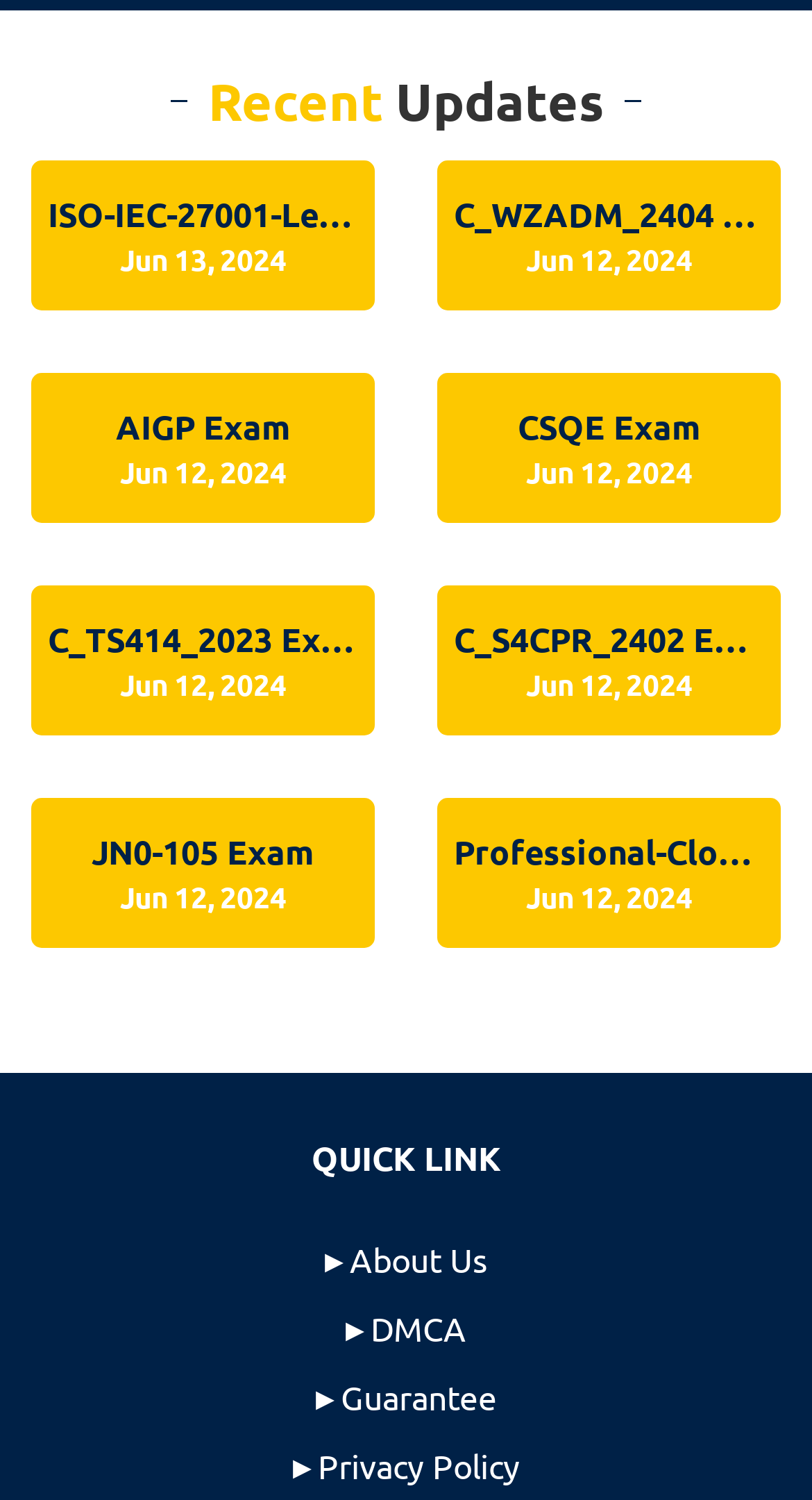Find the bounding box coordinates corresponding to the UI element with the description: "AIGP Exam". The coordinates should be formatted as [left, top, right, bottom], with values as floats between 0 and 1.

[0.059, 0.268, 0.441, 0.299]